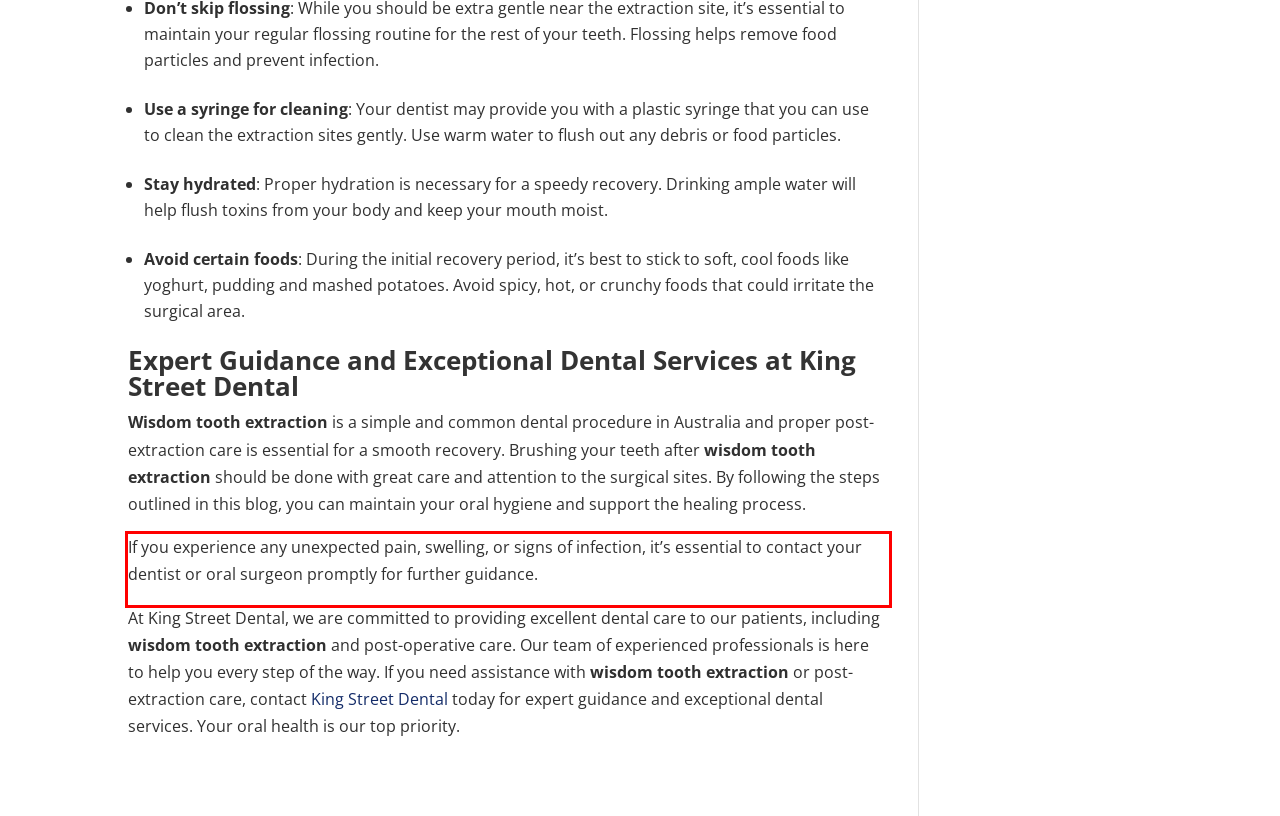Review the screenshot of the webpage and recognize the text inside the red rectangle bounding box. Provide the extracted text content.

If you experience any unexpected pain, swelling, or signs of infection, it’s essential to contact your dentist or oral surgeon promptly for further guidance.